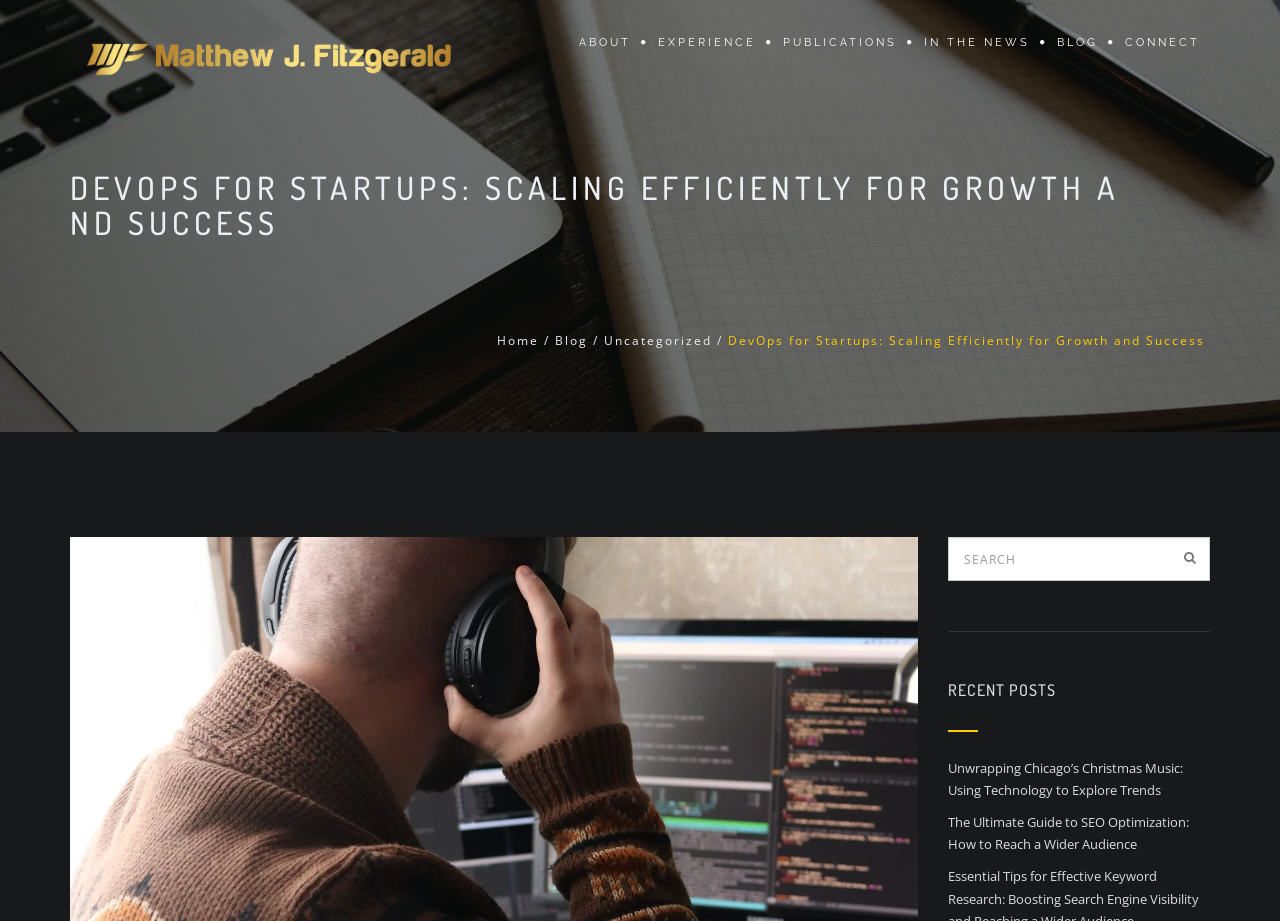Provide your answer in a single word or phrase: 
What is the category of the blog post 'Unwrapping Chicago’s Christmas Music: Using Technology to Explore Trends'?

Uncategorized